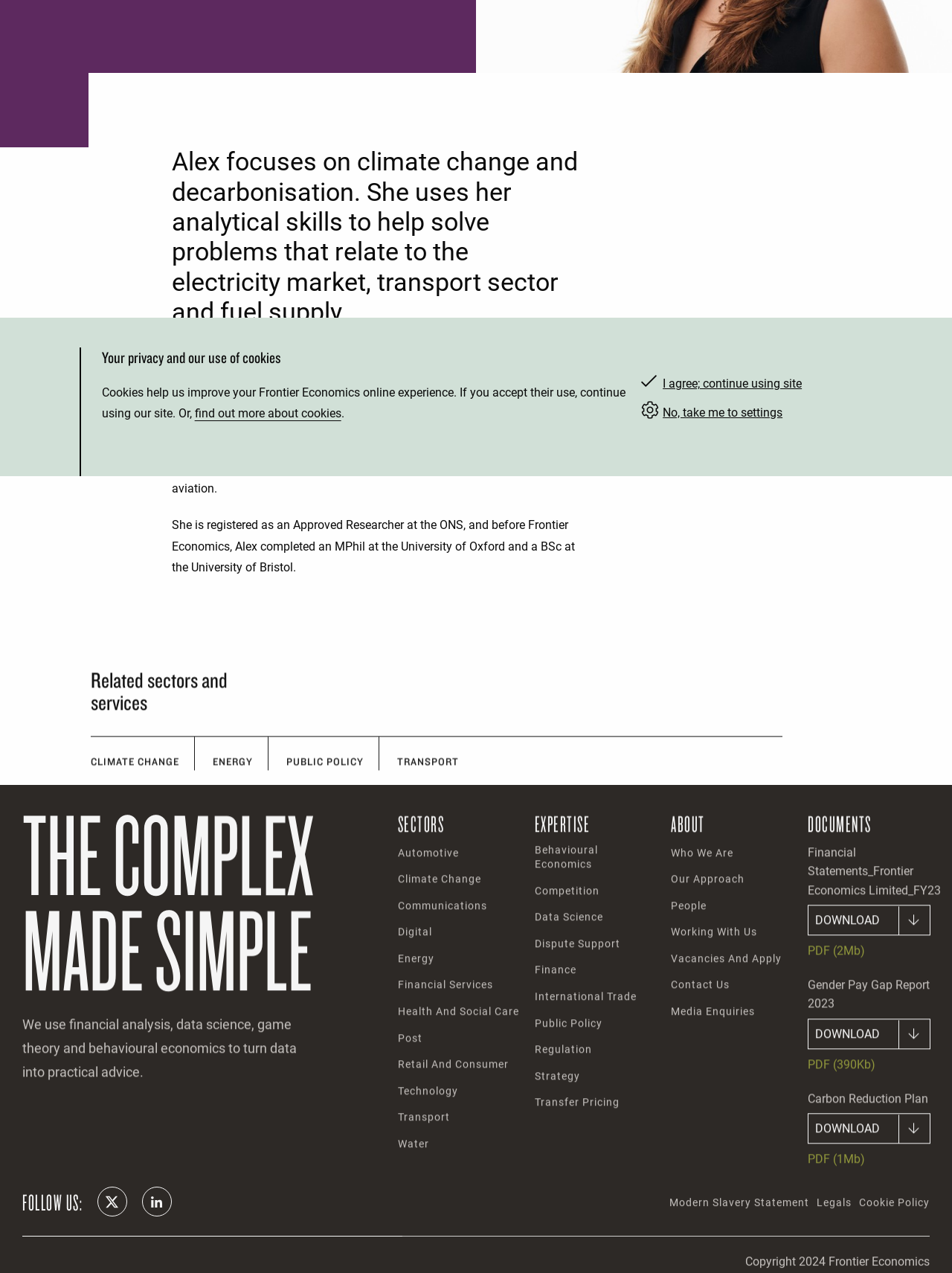Using floating point numbers between 0 and 1, provide the bounding box coordinates in the format (top-left x, top-left y, bottom-right x, bottom-right y). Locate the UI element described here: Search

None